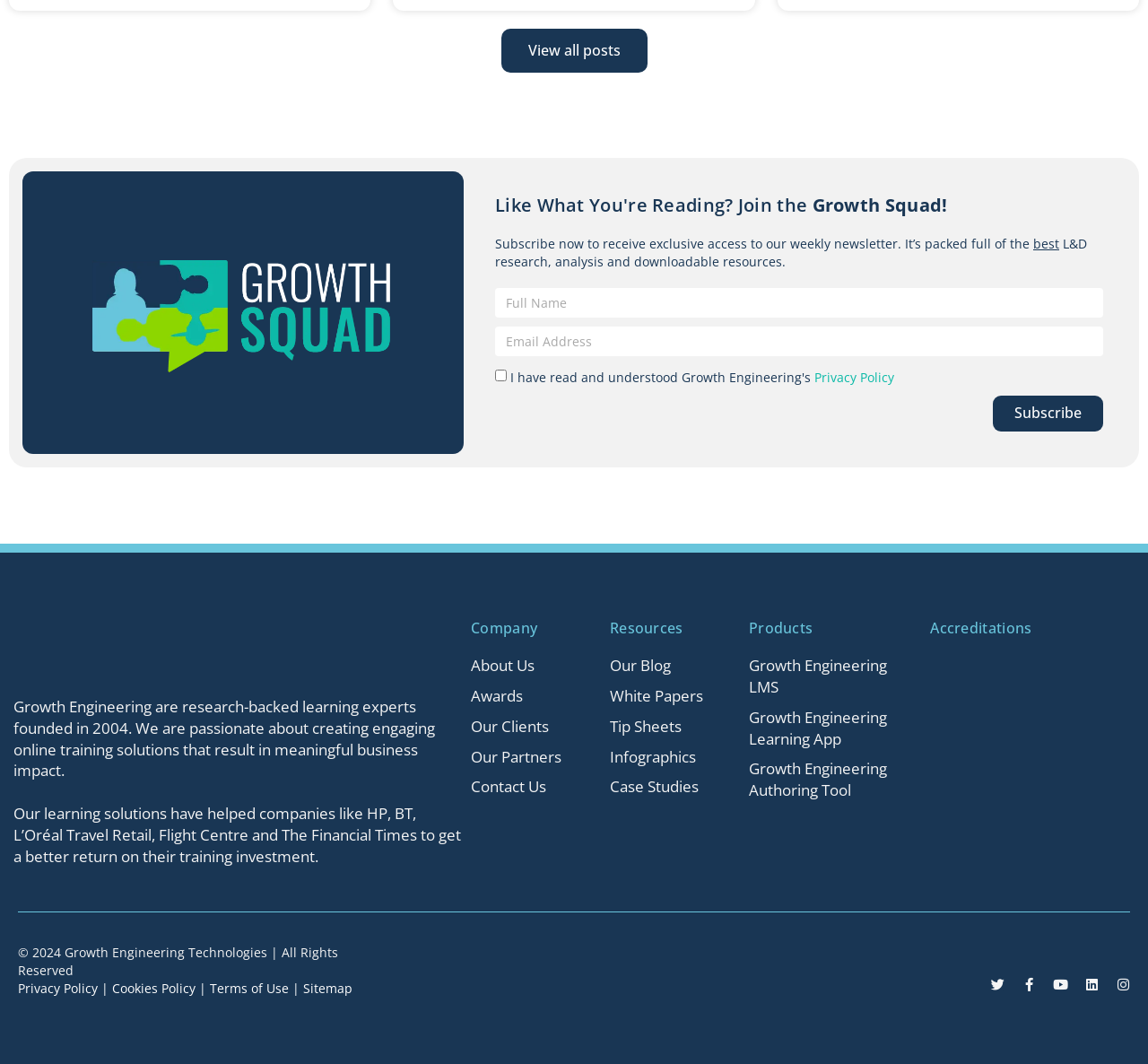Please identify the bounding box coordinates of the element I need to click to follow this instruction: "Learn more about the company".

[0.41, 0.616, 0.516, 0.636]